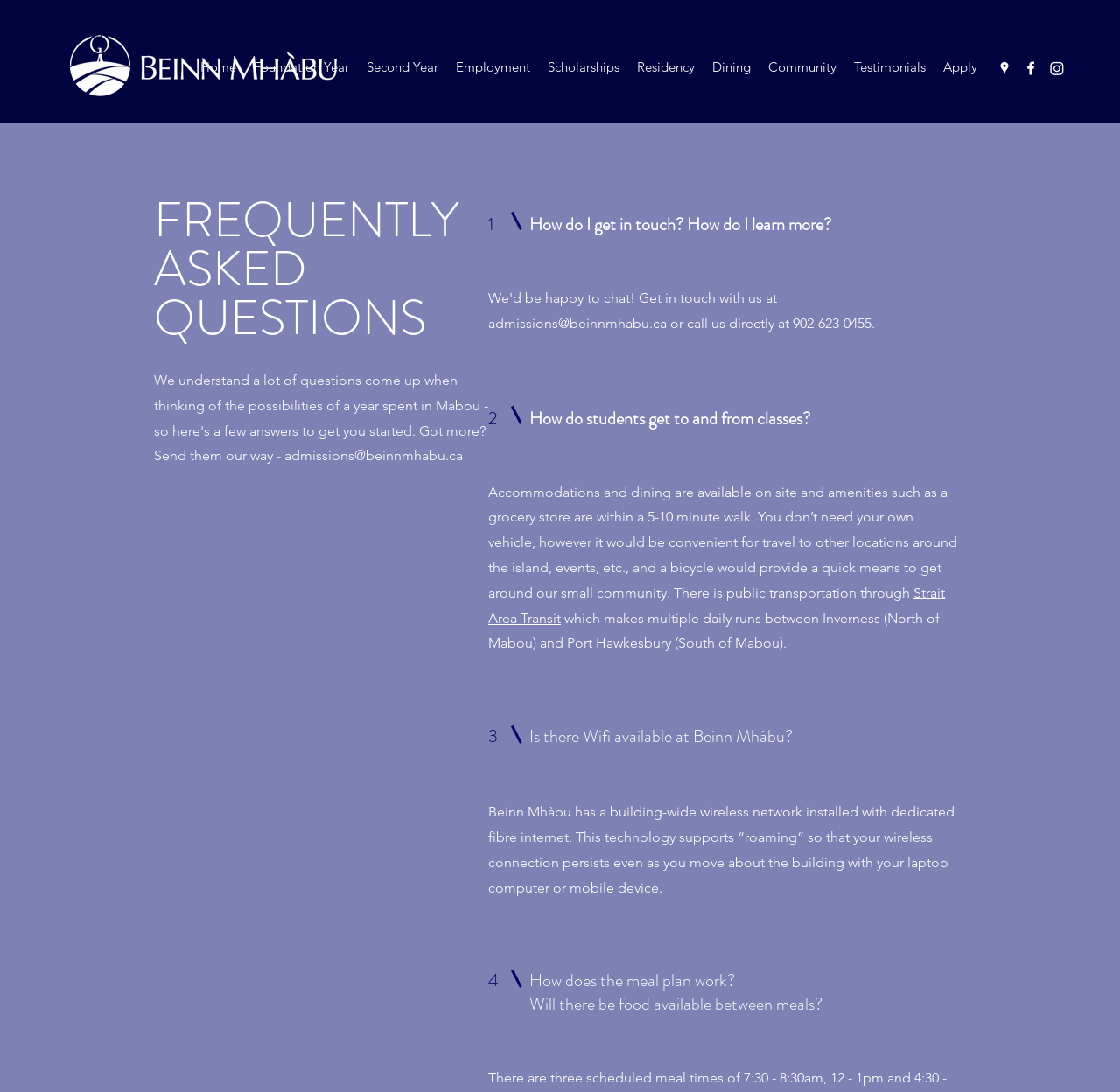Identify the bounding box coordinates for the element you need to click to achieve the following task: "Click on the email link admissions@beinnmhabu.ca". Provide the bounding box coordinates as four float numbers between 0 and 1, in the form [left, top, right, bottom].

[0.254, 0.41, 0.413, 0.425]